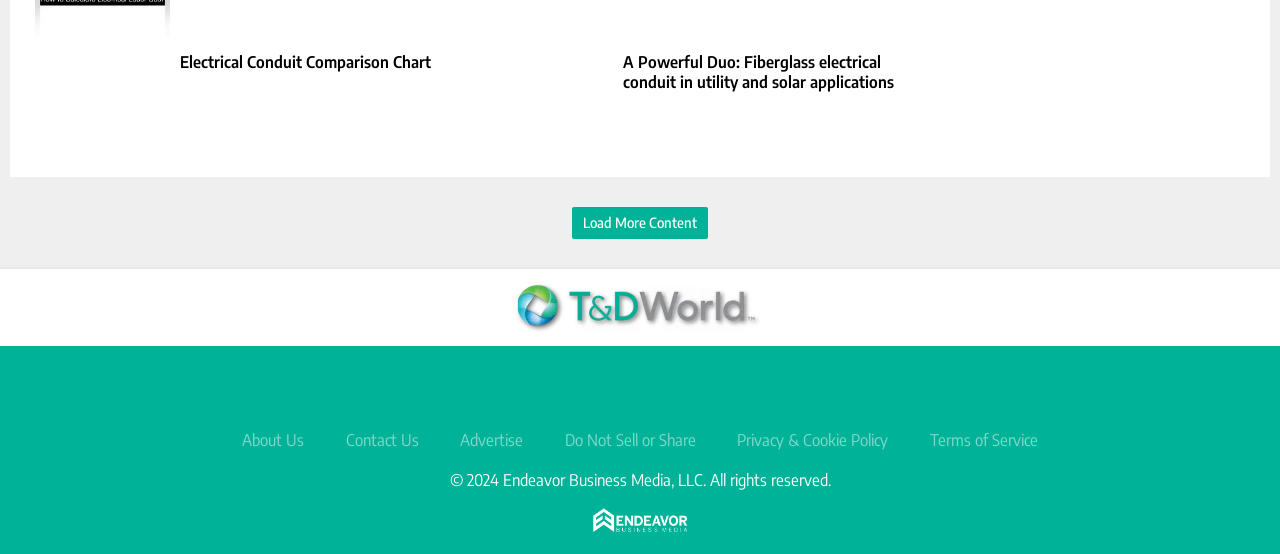Find the bounding box of the element with the following description: "Terms of Service". The coordinates must be four float numbers between 0 and 1, formatted as [left, top, right, bottom].

[0.727, 0.777, 0.811, 0.813]